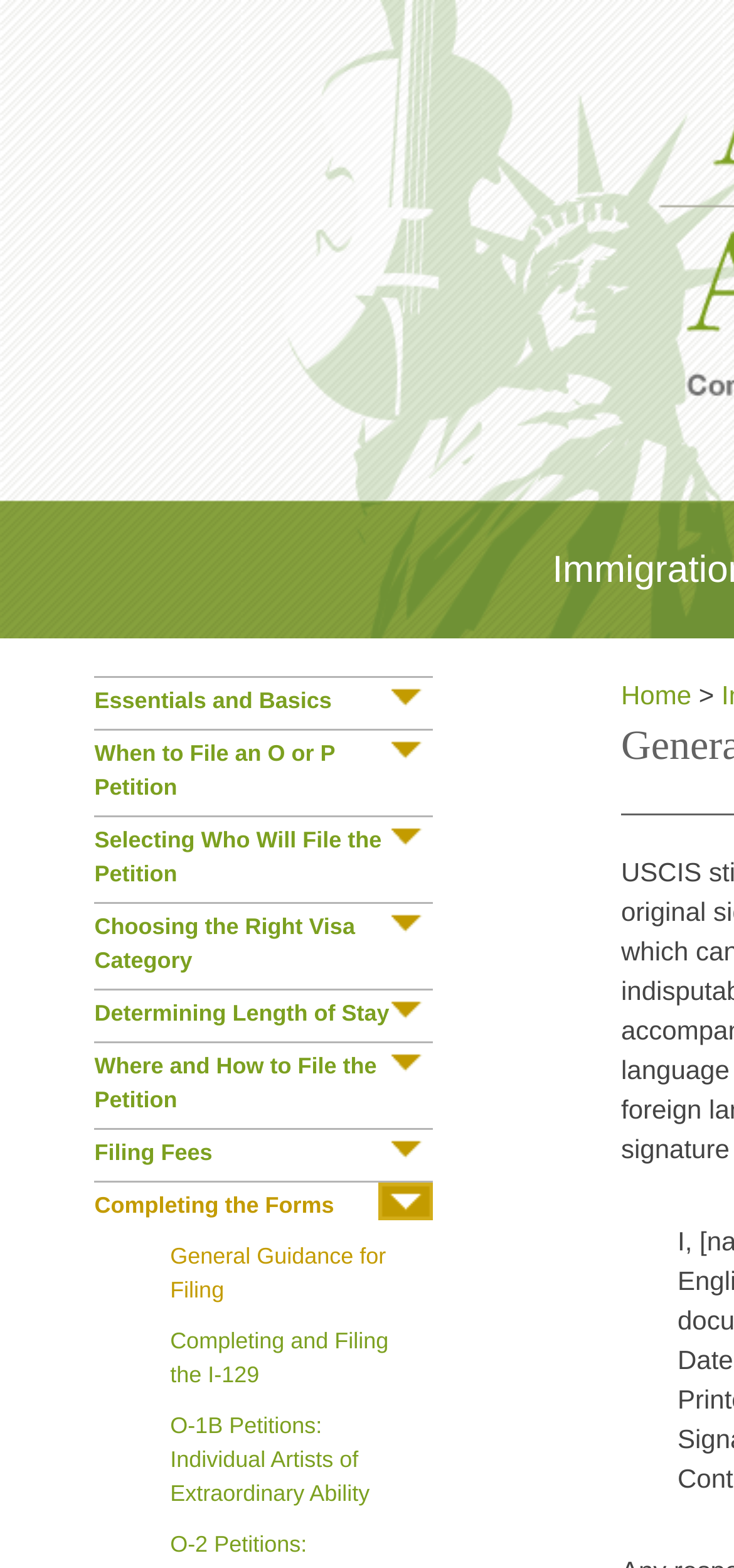Locate and generate the text content of the webpage's heading.

Artists From Abroad